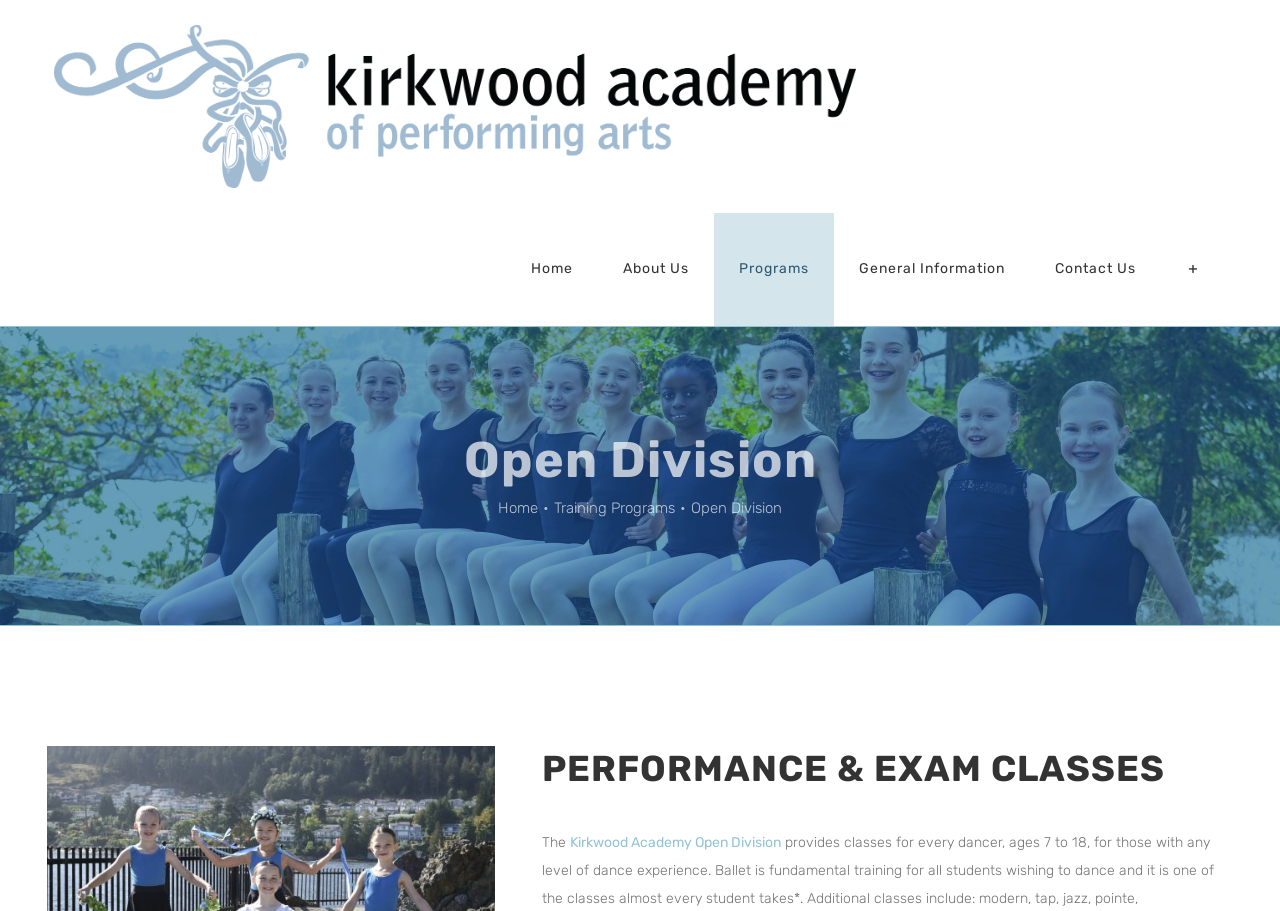Predict the bounding box coordinates of the area that should be clicked to accomplish the following instruction: "View the author's profile". The bounding box coordinates should consist of four float numbers between 0 and 1, i.e., [left, top, right, bottom].

None